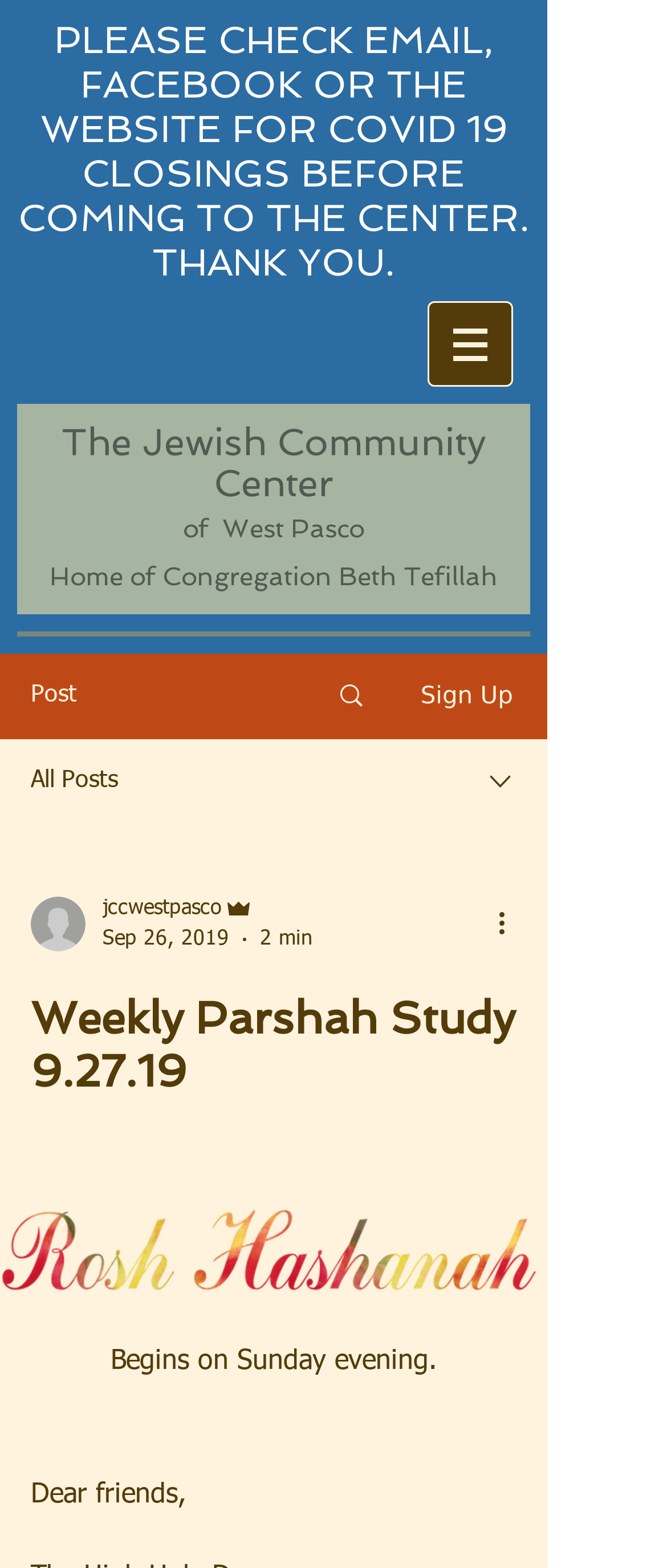Provide the bounding box coordinates of the HTML element this sentence describes: "aria-label="More actions"". The bounding box coordinates consist of four float numbers between 0 and 1, i.e., [left, top, right, bottom].

[0.738, 0.576, 0.8, 0.602]